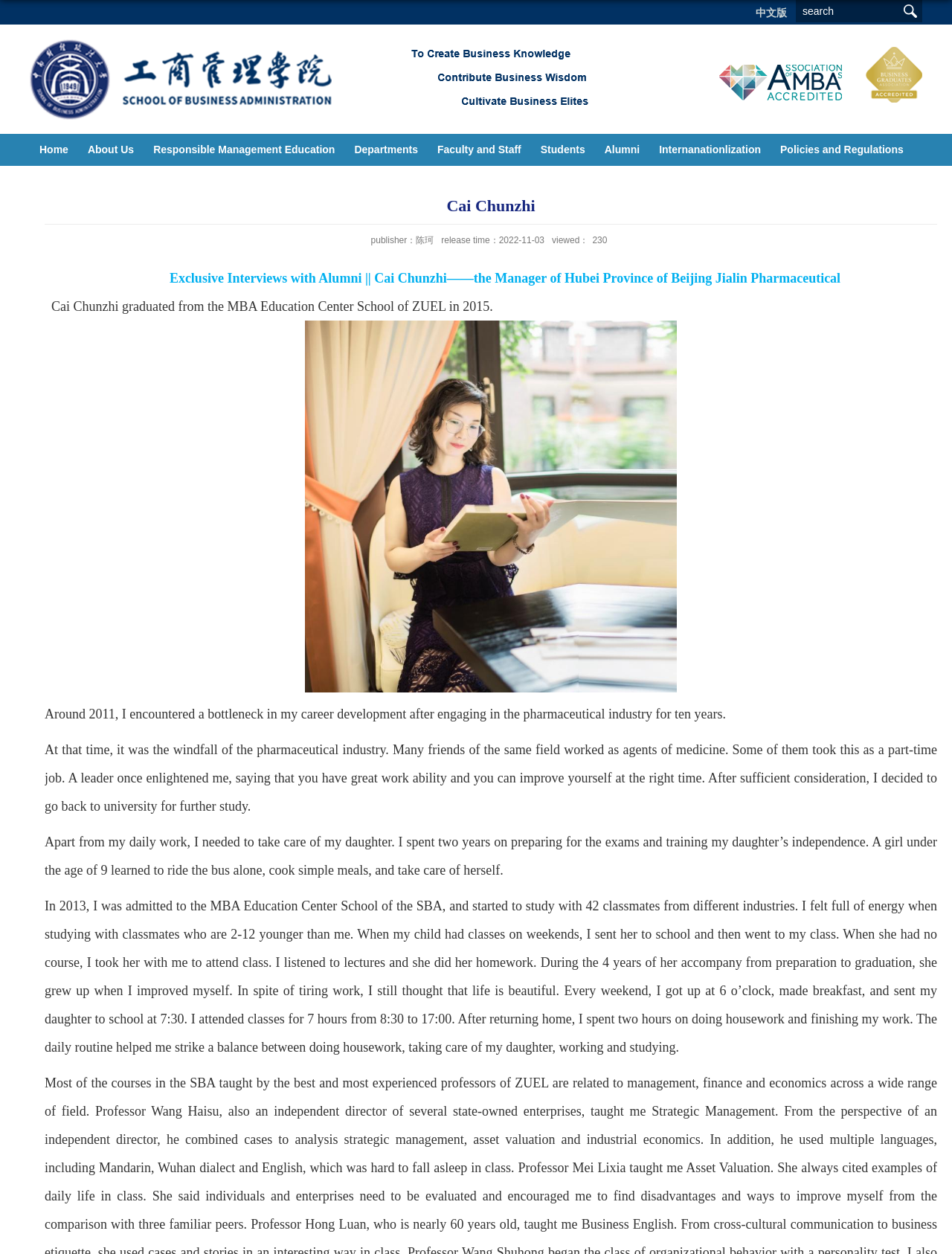Identify the bounding box coordinates of the clickable region to carry out the given instruction: "click the '中文版' link".

[0.779, 0.005, 0.836, 0.015]